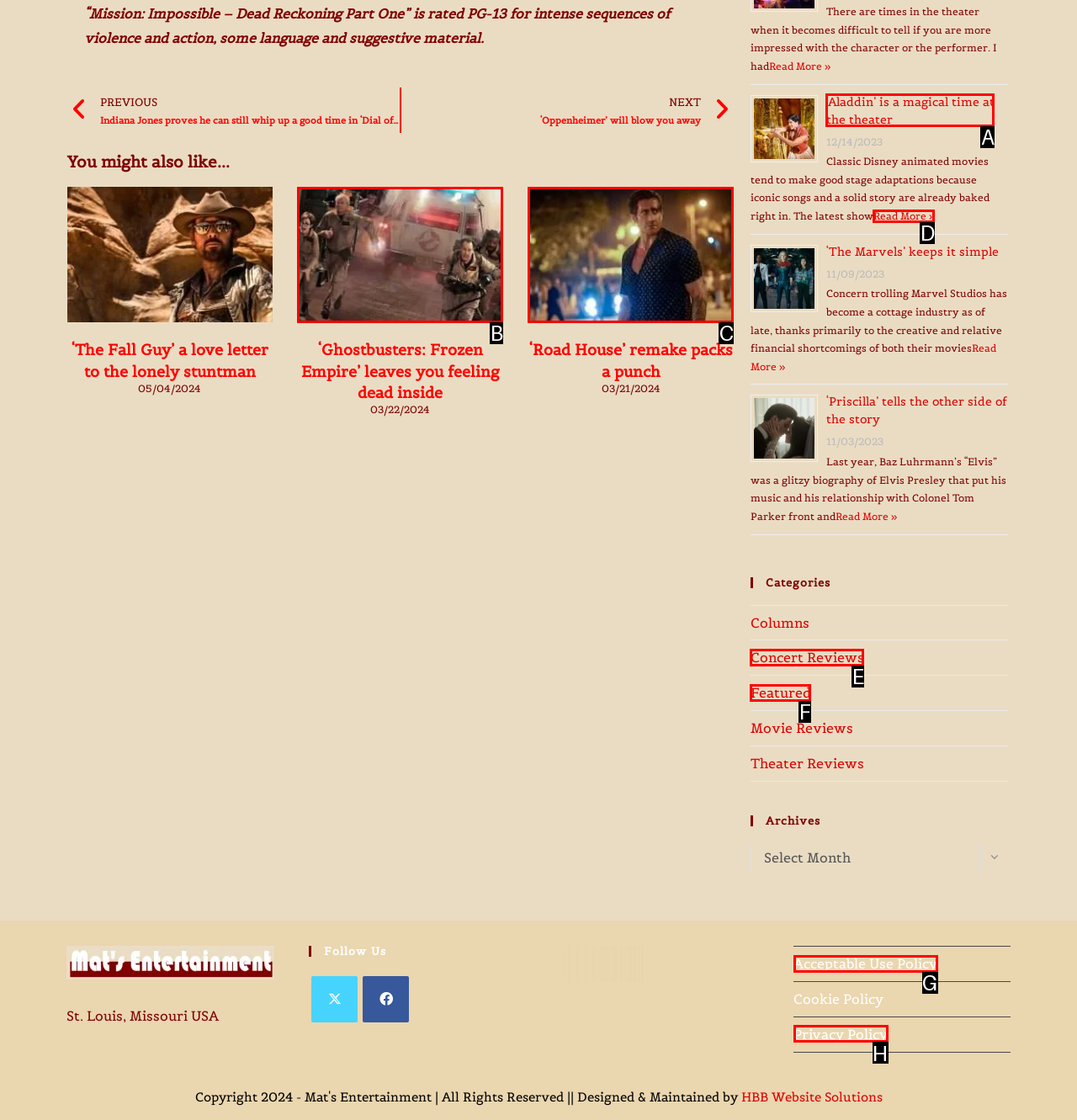Refer to the description: Acceptable Use Policy and choose the option that best fits. Provide the letter of that option directly from the options.

G